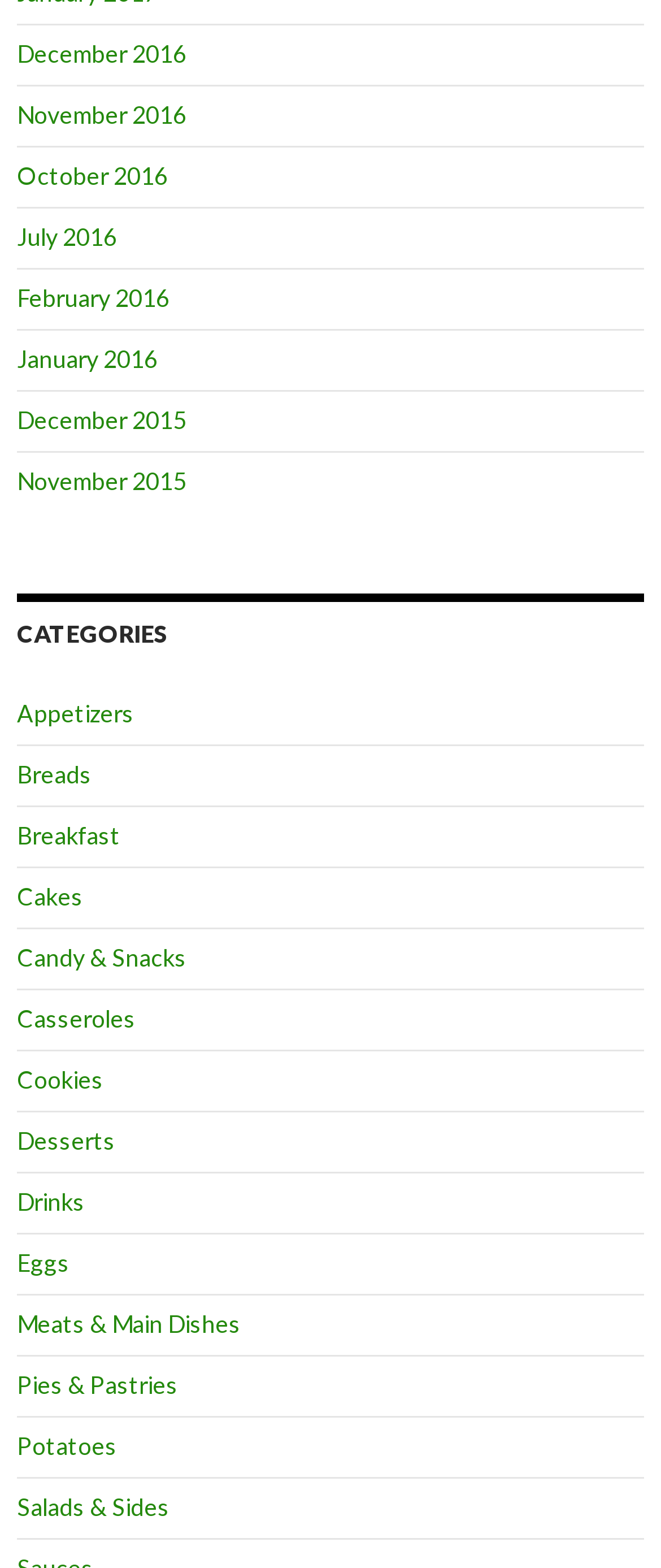Could you please study the image and provide a detailed answer to the question:
How many months are listed?

I counted the number of links with month names, starting from December 2016 to January 2016, and then from December 2015 to November 2015, which totals 12 months.